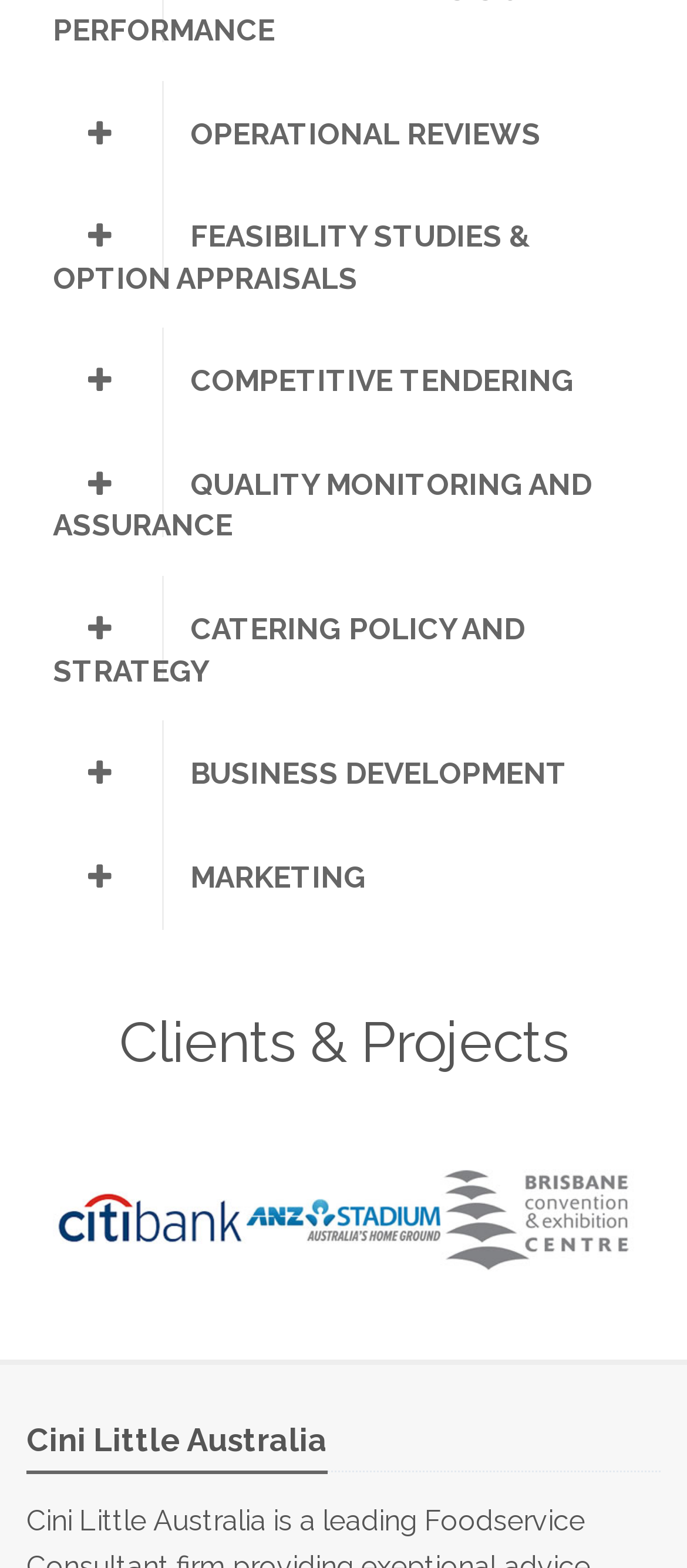Respond to the question below with a concise word or phrase:
How many accordion links are present on the webpage?

6